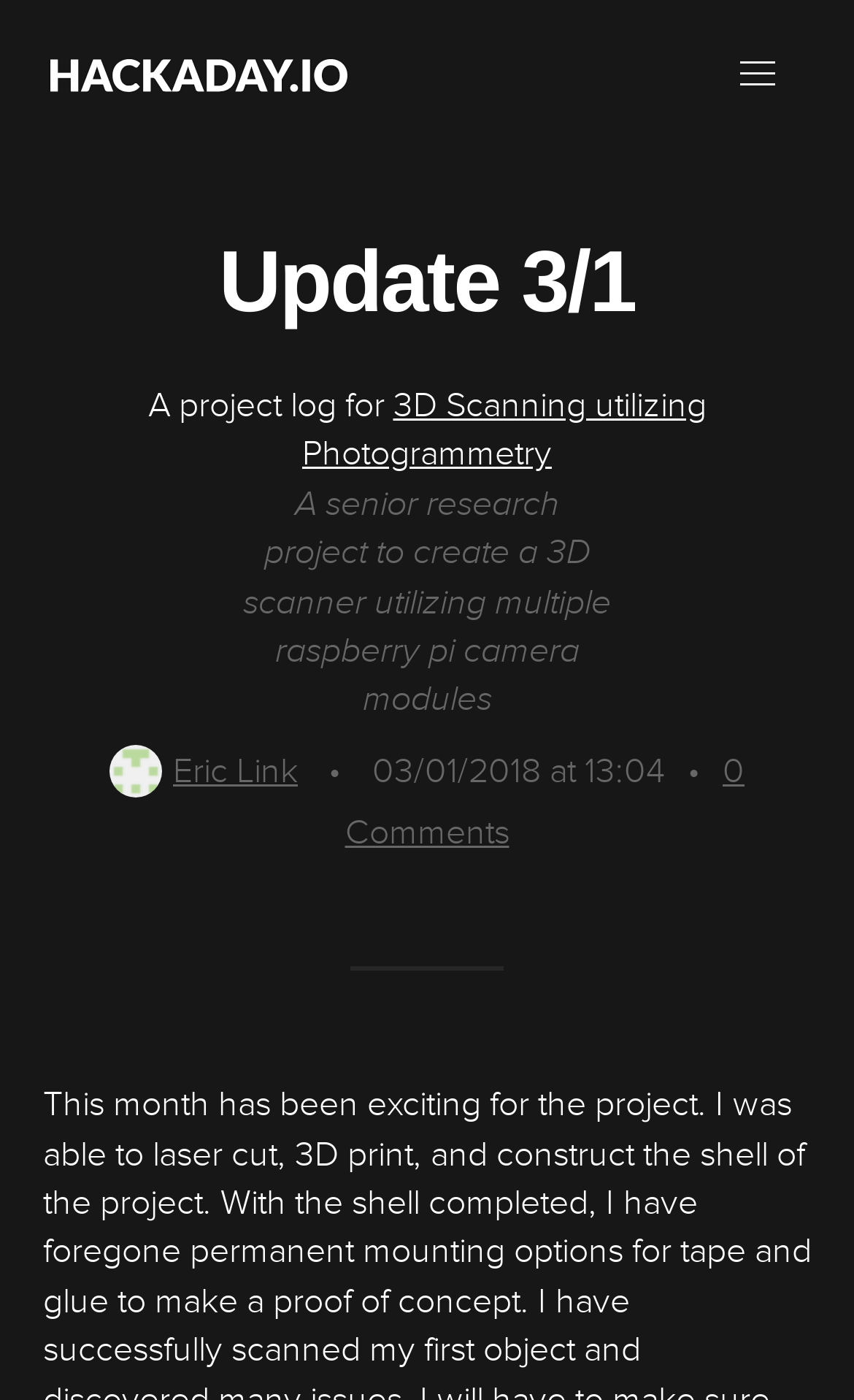When was the project updated?
Analyze the screenshot and provide a detailed answer to the question.

I found the update time by looking at the generic element with the text '6 years ago' which is a child of the root element and has a bounding box coordinate of [0.436, 0.535, 0.779, 0.566]. This generic element is likely to be the update time as it is placed near the project description and has a child element with the exact date and time.